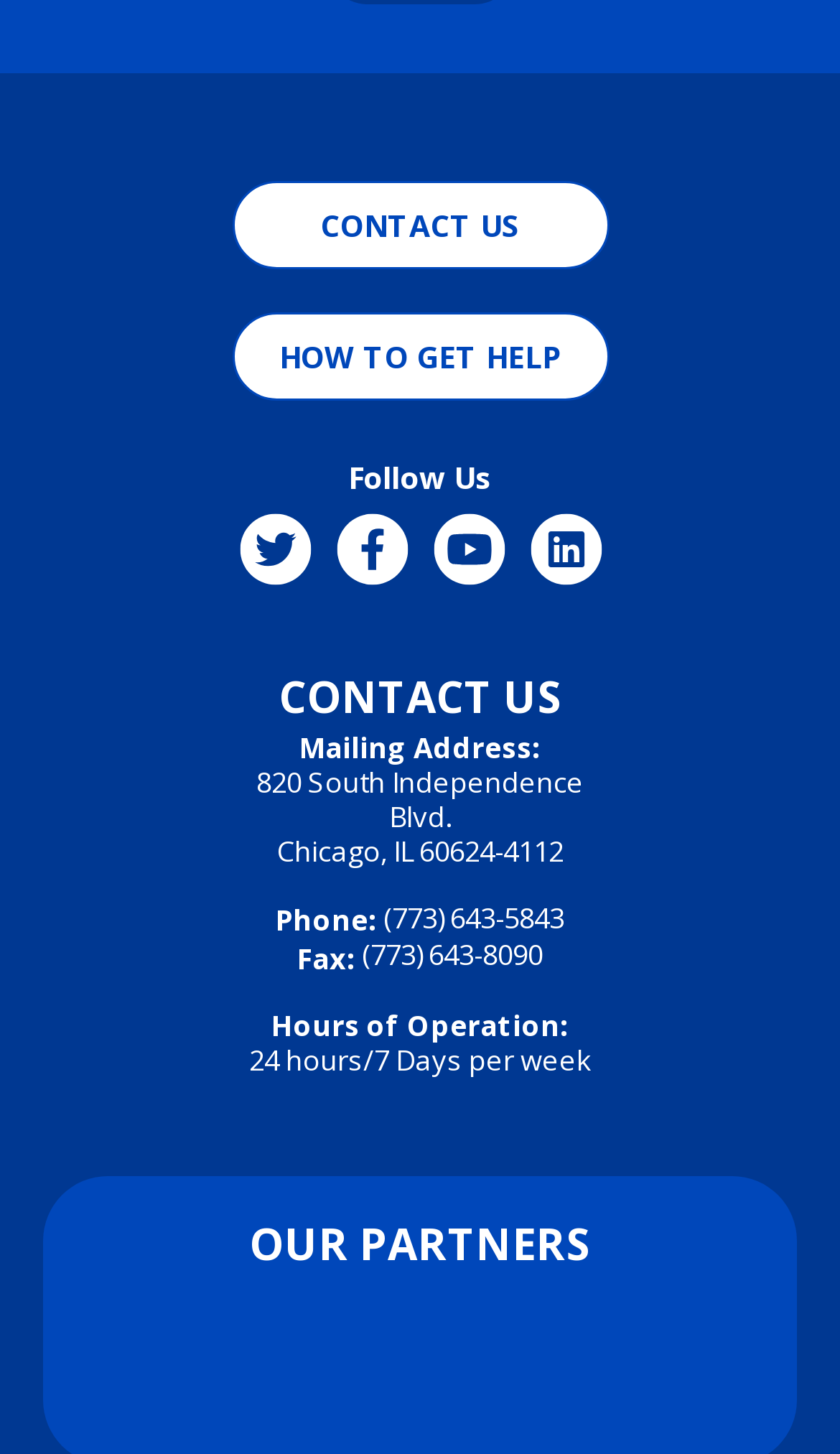What is the fax number of the organization?
Answer the question using a single word or phrase, according to the image.

(773) 643-8090